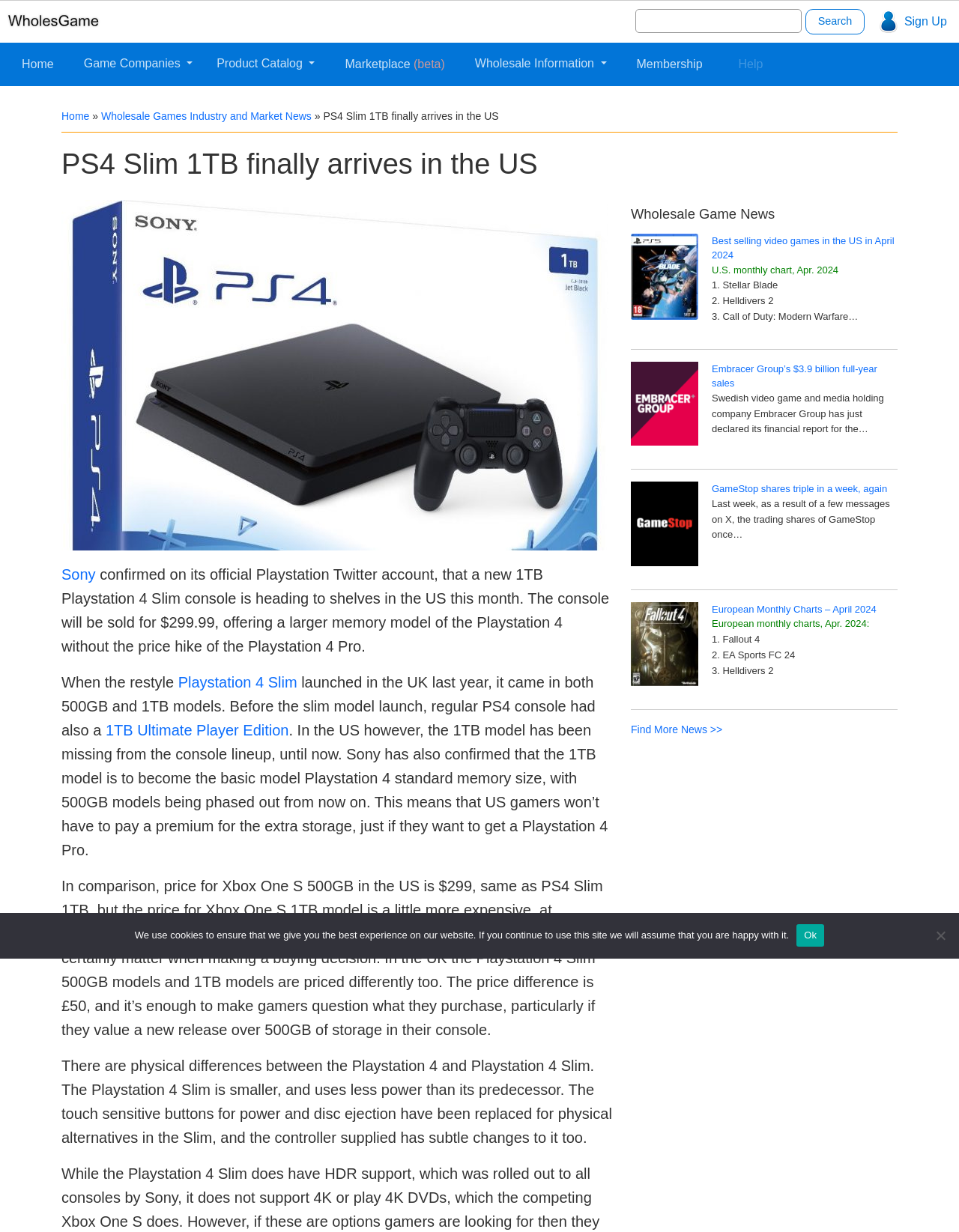Determine the bounding box coordinates for the UI element described. Format the coordinates as (top-left x, top-left y, bottom-right x, bottom-right y) and ensure all values are between 0 and 1. Element description: Product Catalog

[0.22, 0.04, 0.335, 0.063]